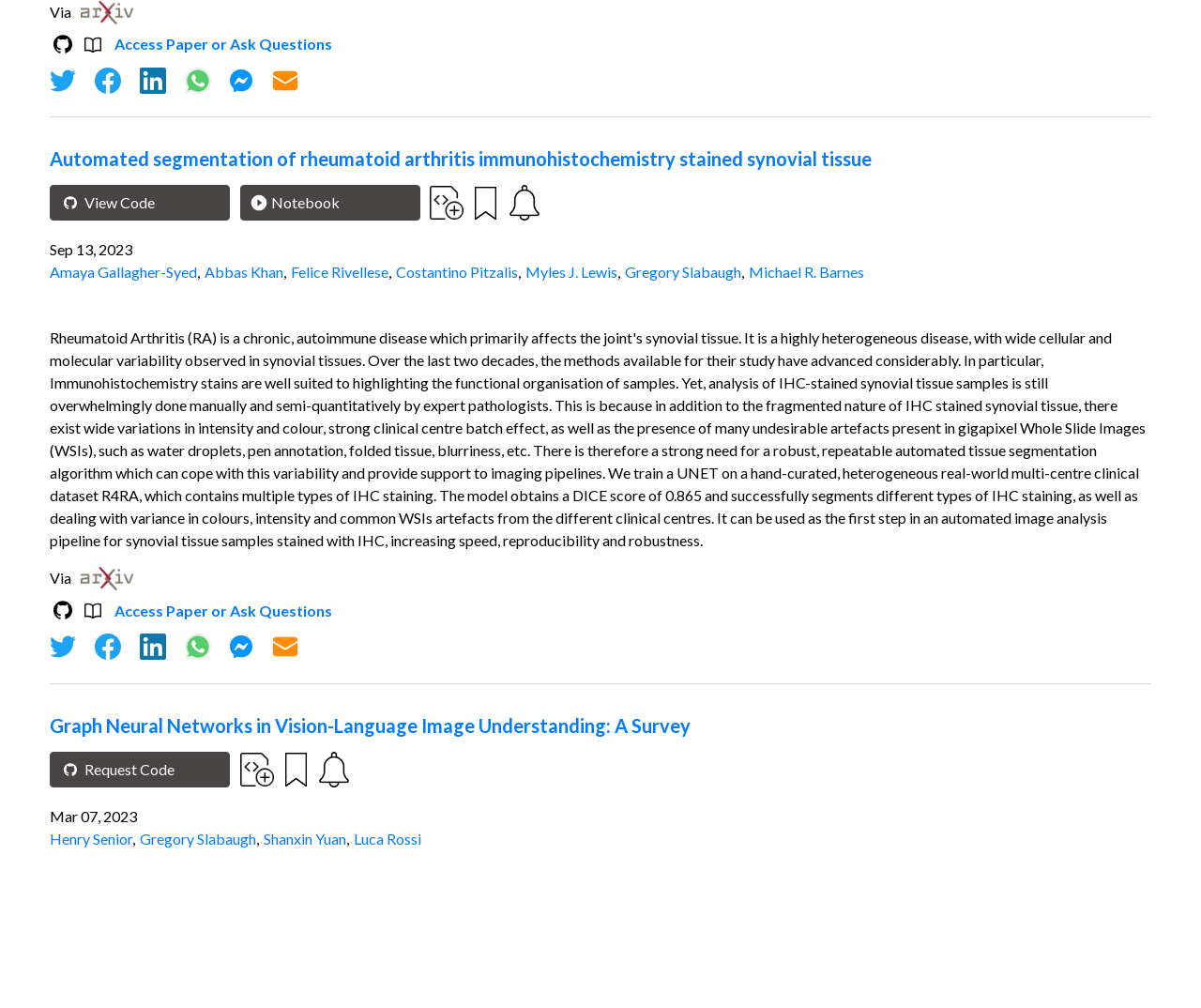By analyzing the image, answer the following question with a detailed response: What social media platforms are available for sharing?

I looked at the icons and links available below the headings of both research papers and found that Twitter, Facebook, Linkedin, Whatsapp, Messenger, and Email are the available social media platforms for sharing.